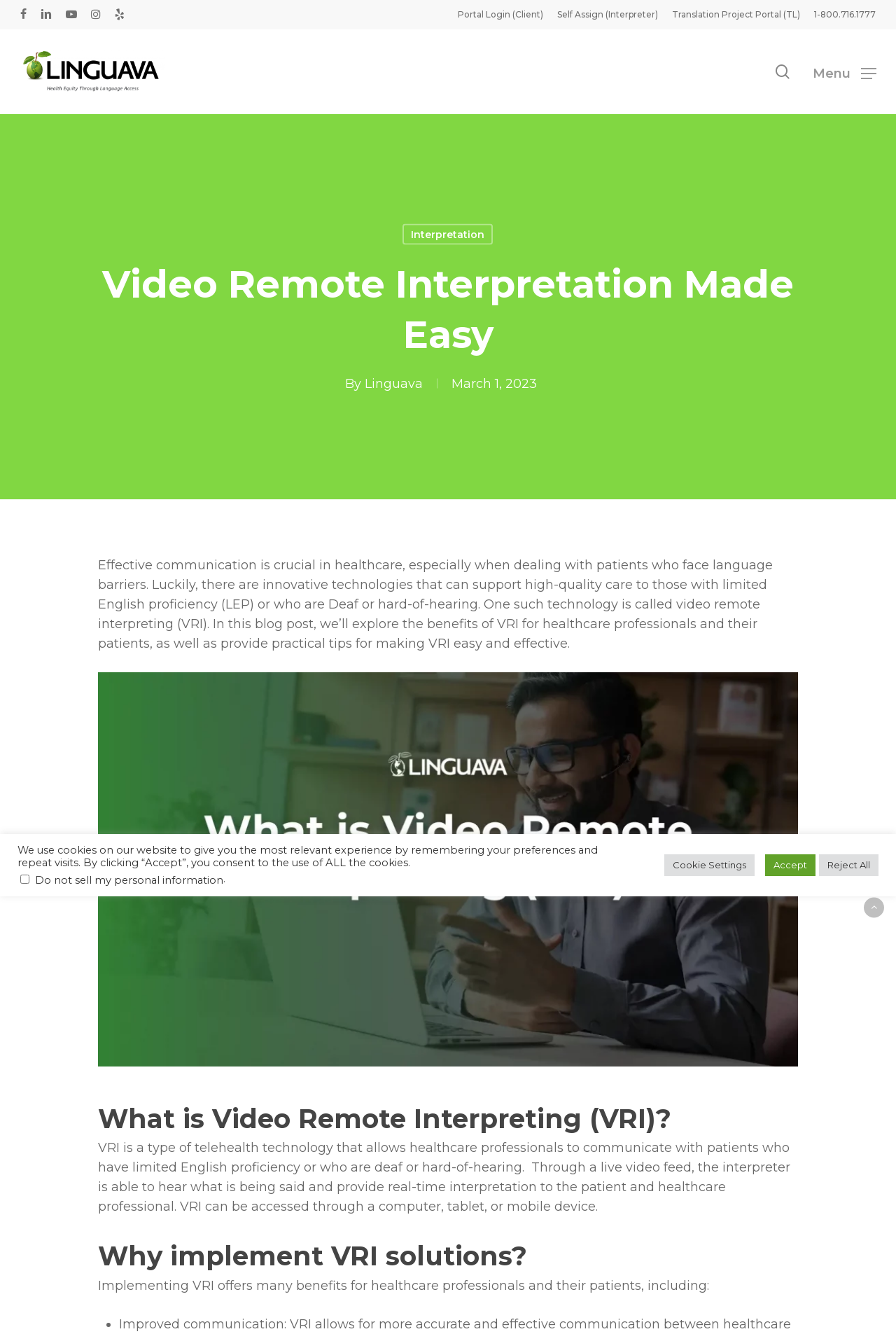Determine the bounding box coordinates of the section I need to click to execute the following instruction: "Go to Golden Spike Company homepage". Provide the coordinates as four float numbers between 0 and 1, i.e., [left, top, right, bottom].

None